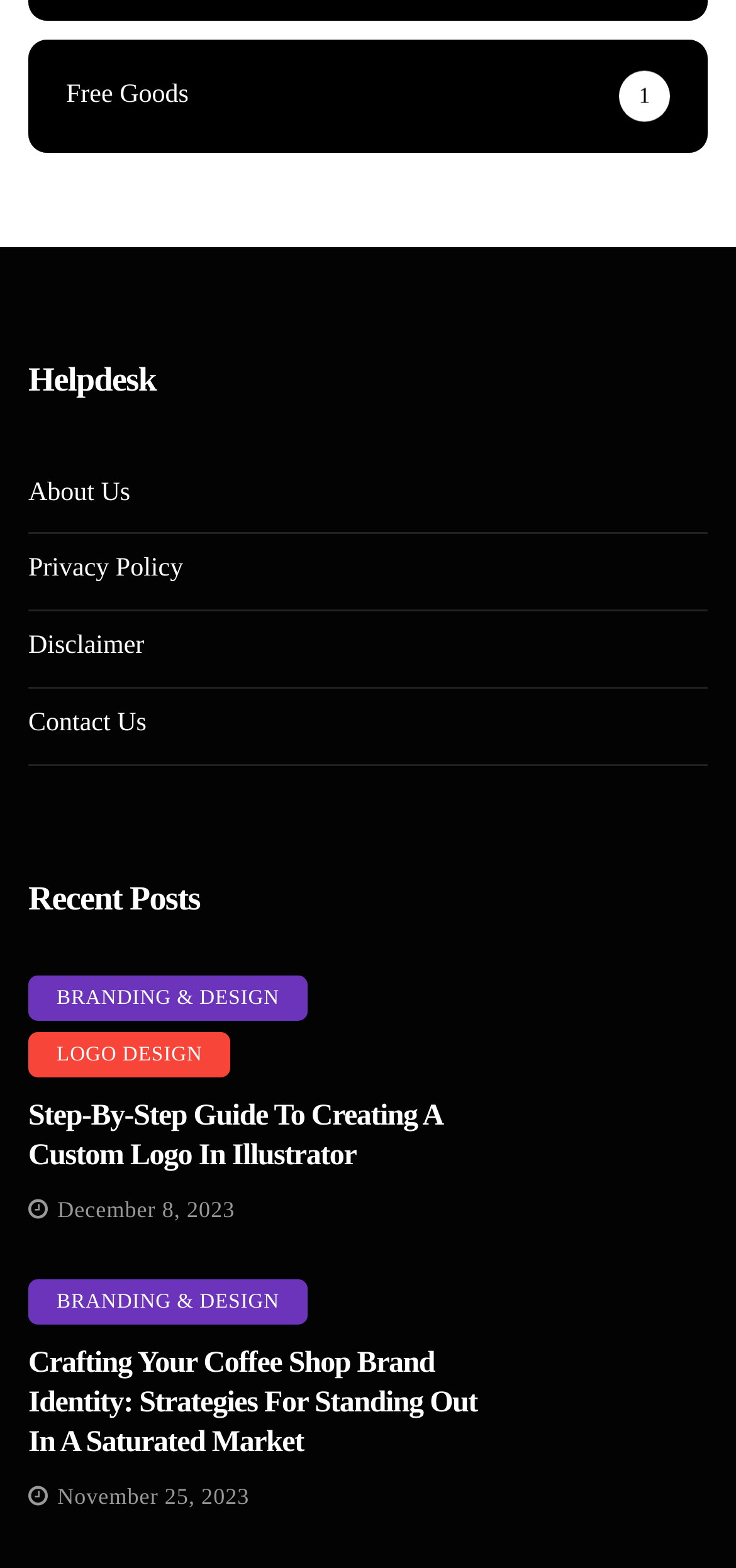Give a one-word or short phrase answer to this question: 
How many links are there under 'Recent Posts'?

3